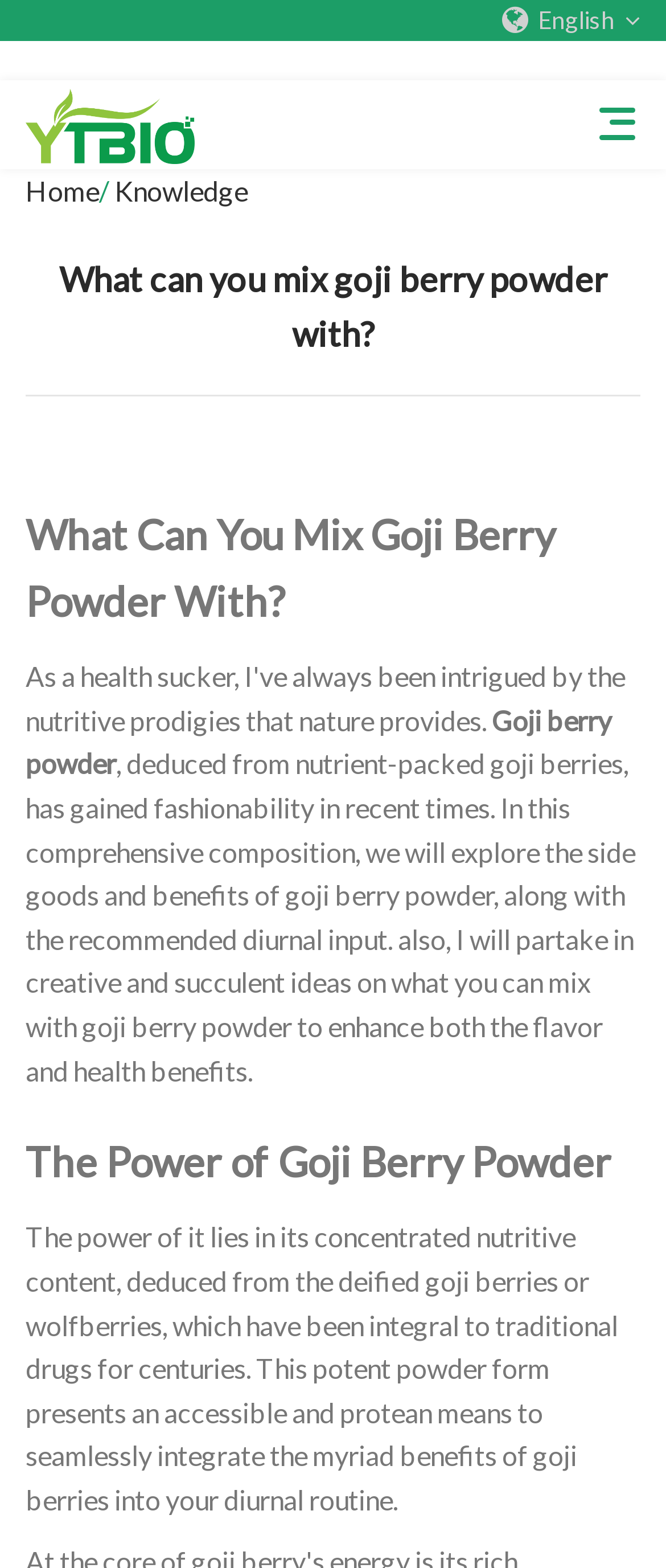Please determine and provide the text content of the webpage's heading.

What can you mix goji berry powder with?